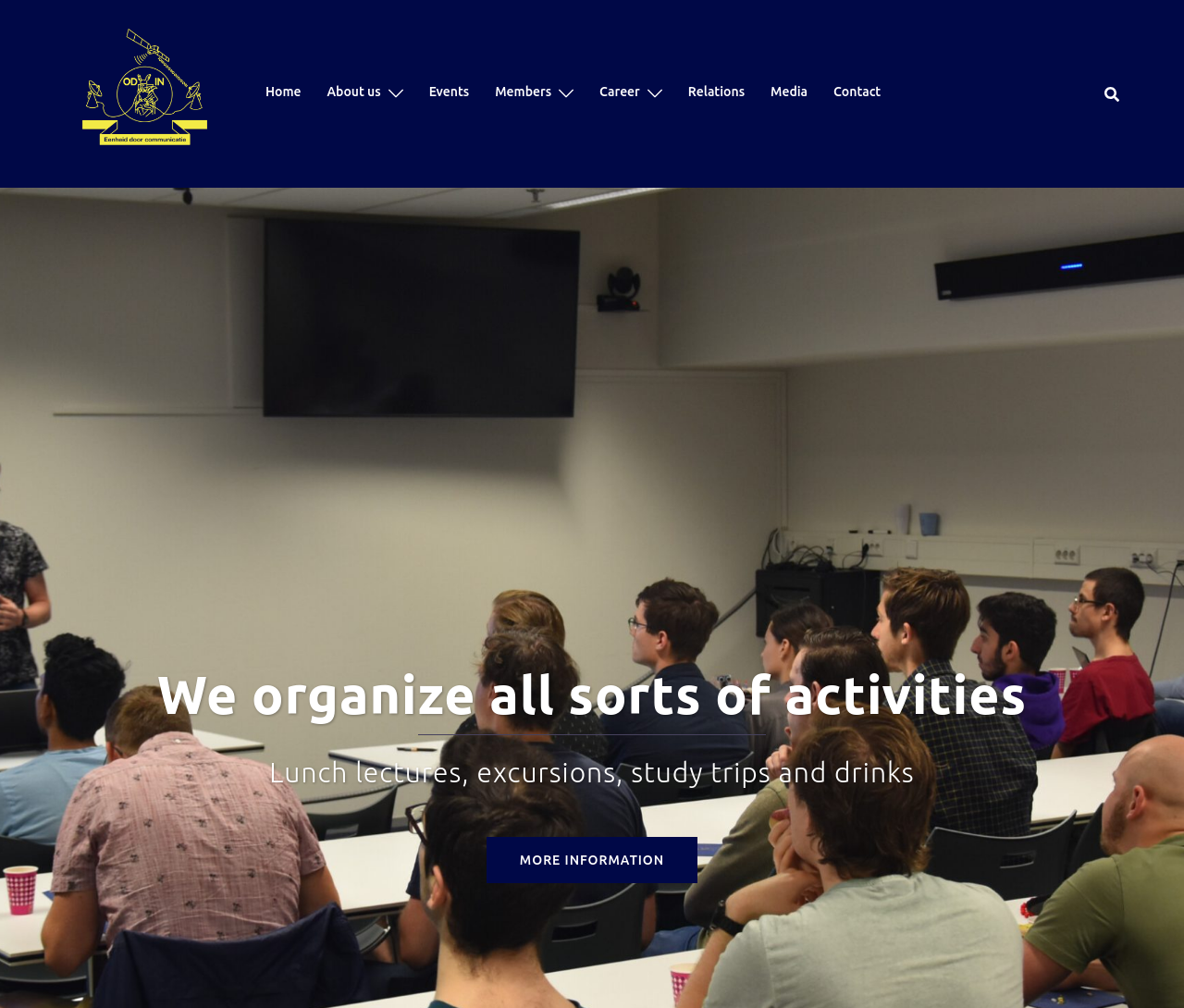What is the text of the call-to-action button?
Kindly offer a comprehensive and detailed response to the question.

The call-to-action button is located below the heading 'We organize all sorts of activities' and has the text 'MORE INFORMATION', which suggests that clicking on it will provide more information about the activities organized by ODIN.